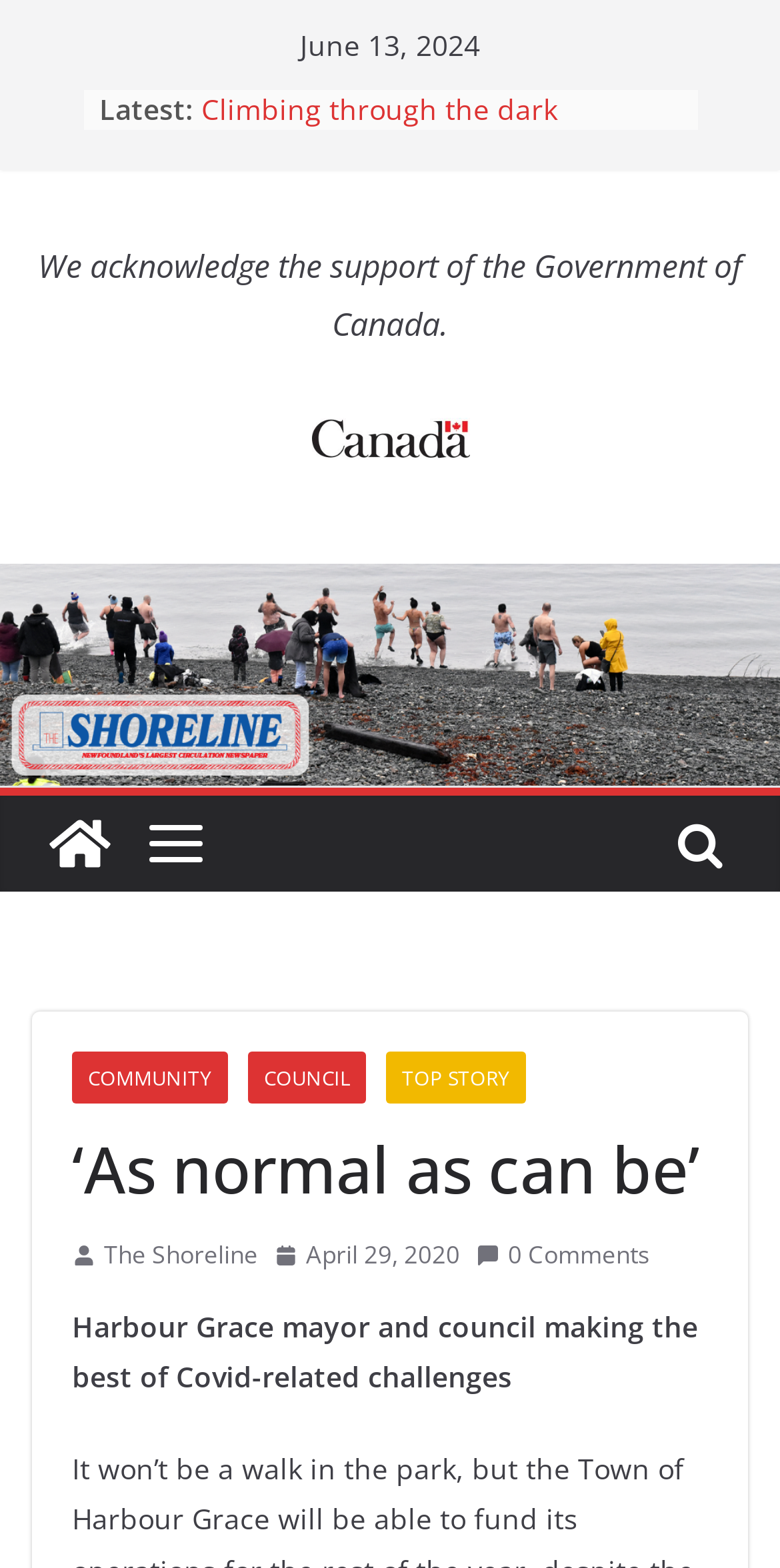Respond to the following question with a brief word or phrase:
What is the date of the latest news?

June 13, 2024